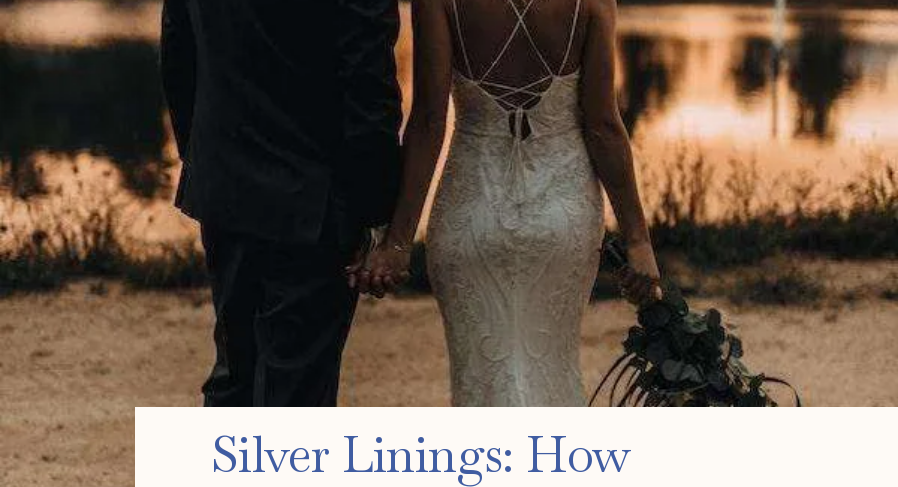Respond with a single word or short phrase to the following question: 
What is the man wearing?

Black suit